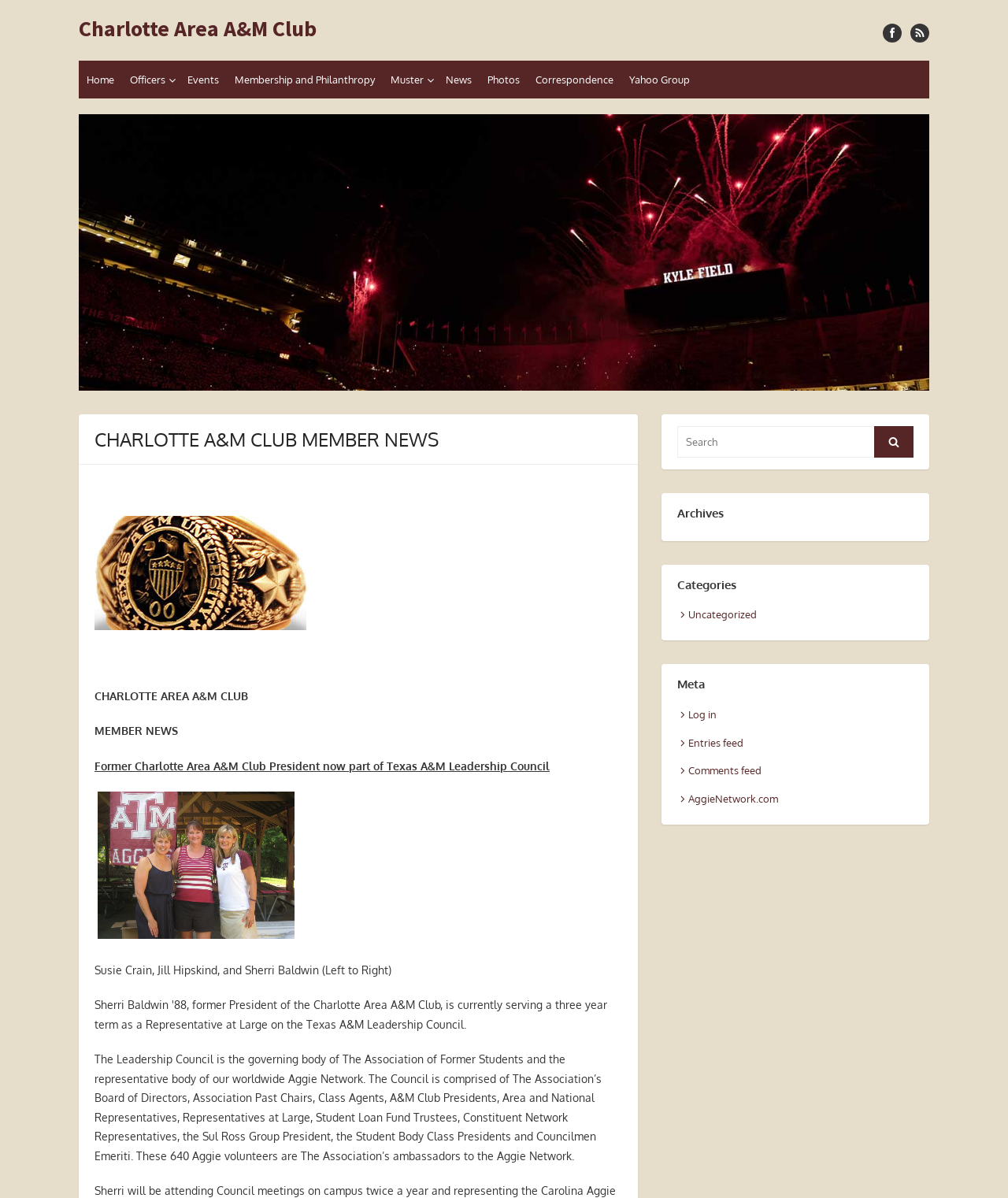Answer the following inquiry with a single word or phrase:
What is the name of the club?

Charlotte Area A&M Club